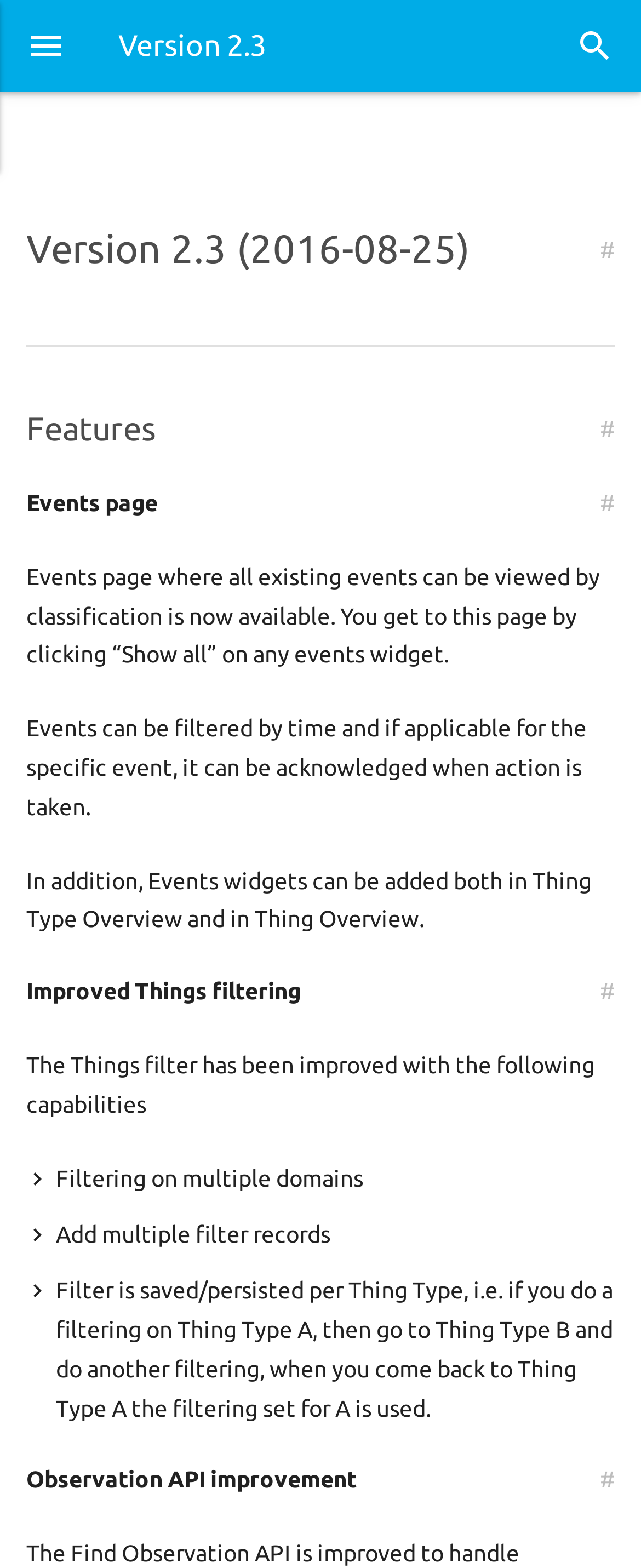Please identify the bounding box coordinates of the region to click in order to complete the given instruction: "Search for something". The coordinates should be four float numbers between 0 and 1, i.e., [left, top, right, bottom].

[0.185, 0.063, 0.815, 0.113]